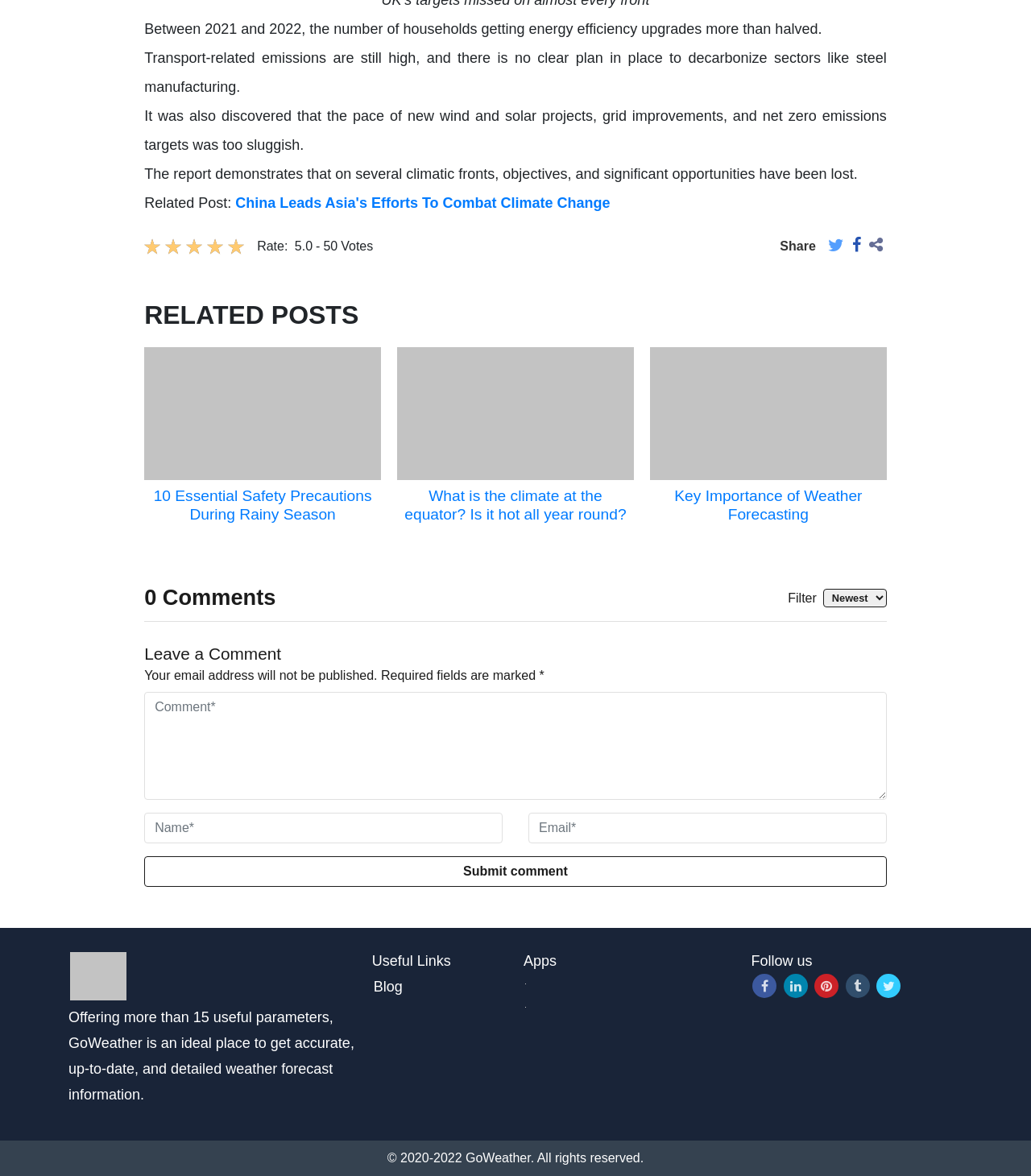Determine the bounding box coordinates of the clickable region to follow the instruction: "Leave a comment".

[0.14, 0.548, 0.273, 0.564]